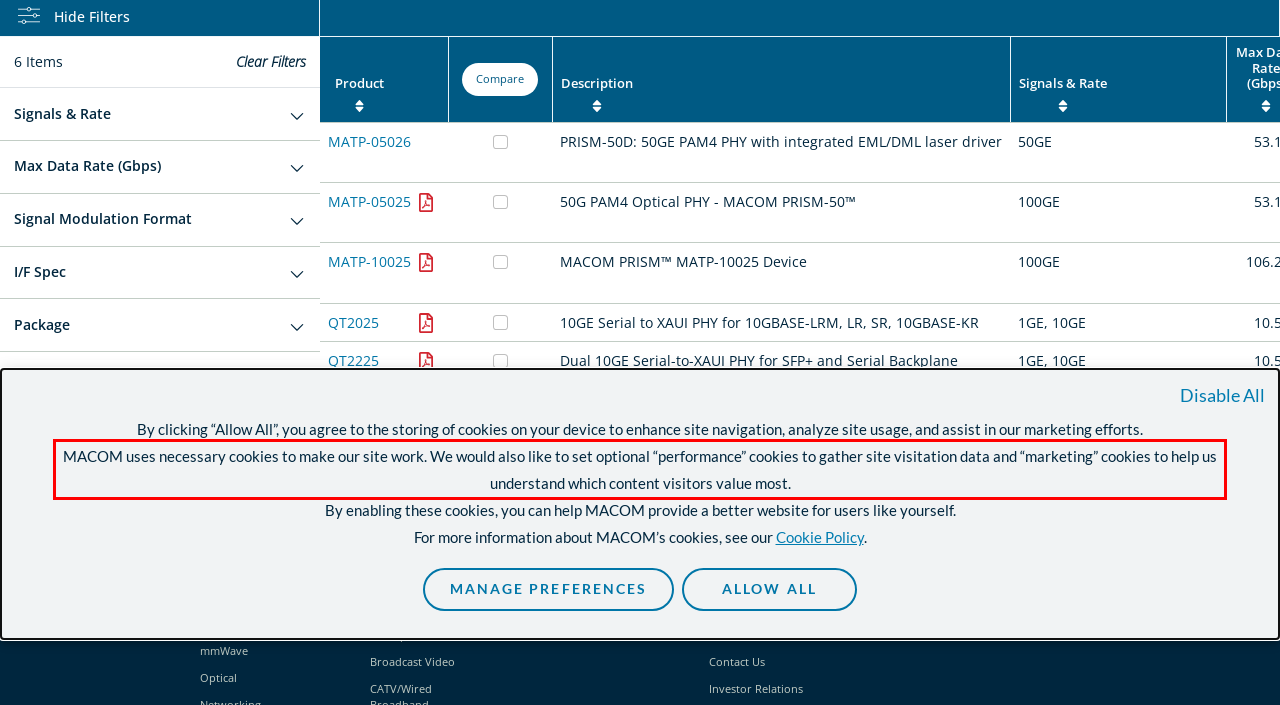Please take the screenshot of the webpage, find the red bounding box, and generate the text content that is within this red bounding box.

MACOM uses necessary cookies to make our site work. We would also like to set optional “performance” cookies to gather site visitation data and “marketing” cookies to help us understand which content visitors value most.